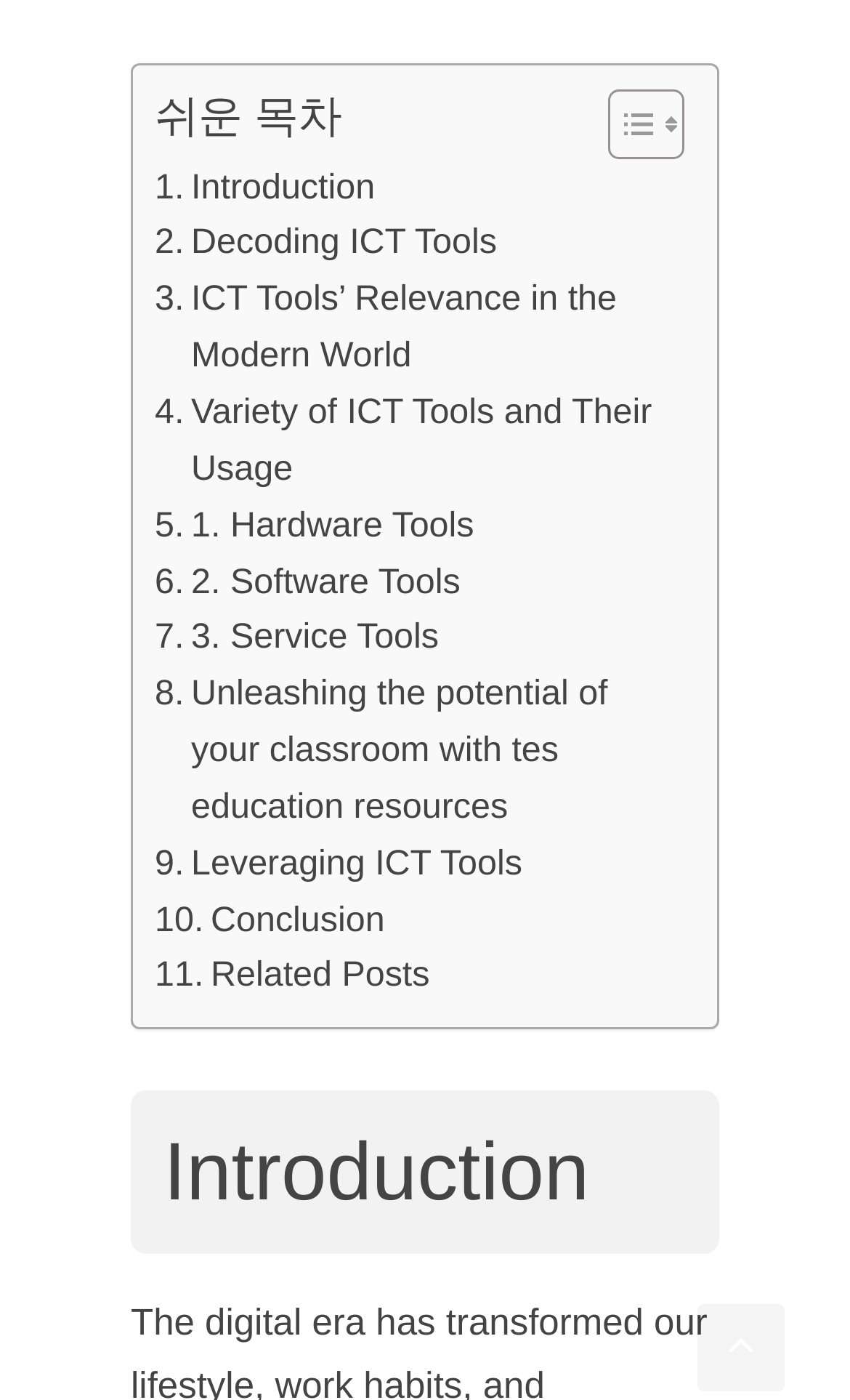Please reply to the following question using a single word or phrase: 
Is there a button to toggle the table of content?

Yes